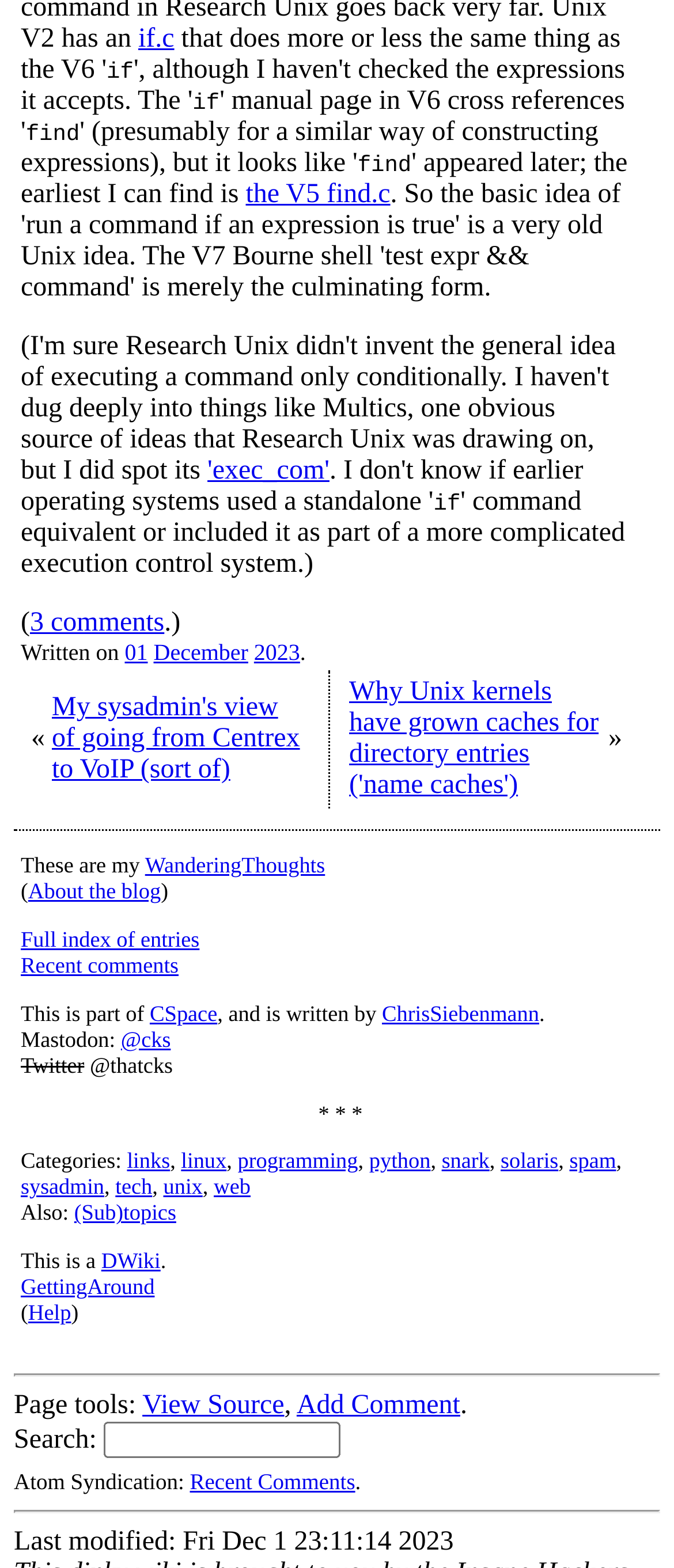Identify the bounding box for the UI element described as: "web". Ensure the coordinates are four float numbers between 0 and 1, formatted as [left, top, right, bottom].

[0.317, 0.75, 0.372, 0.765]